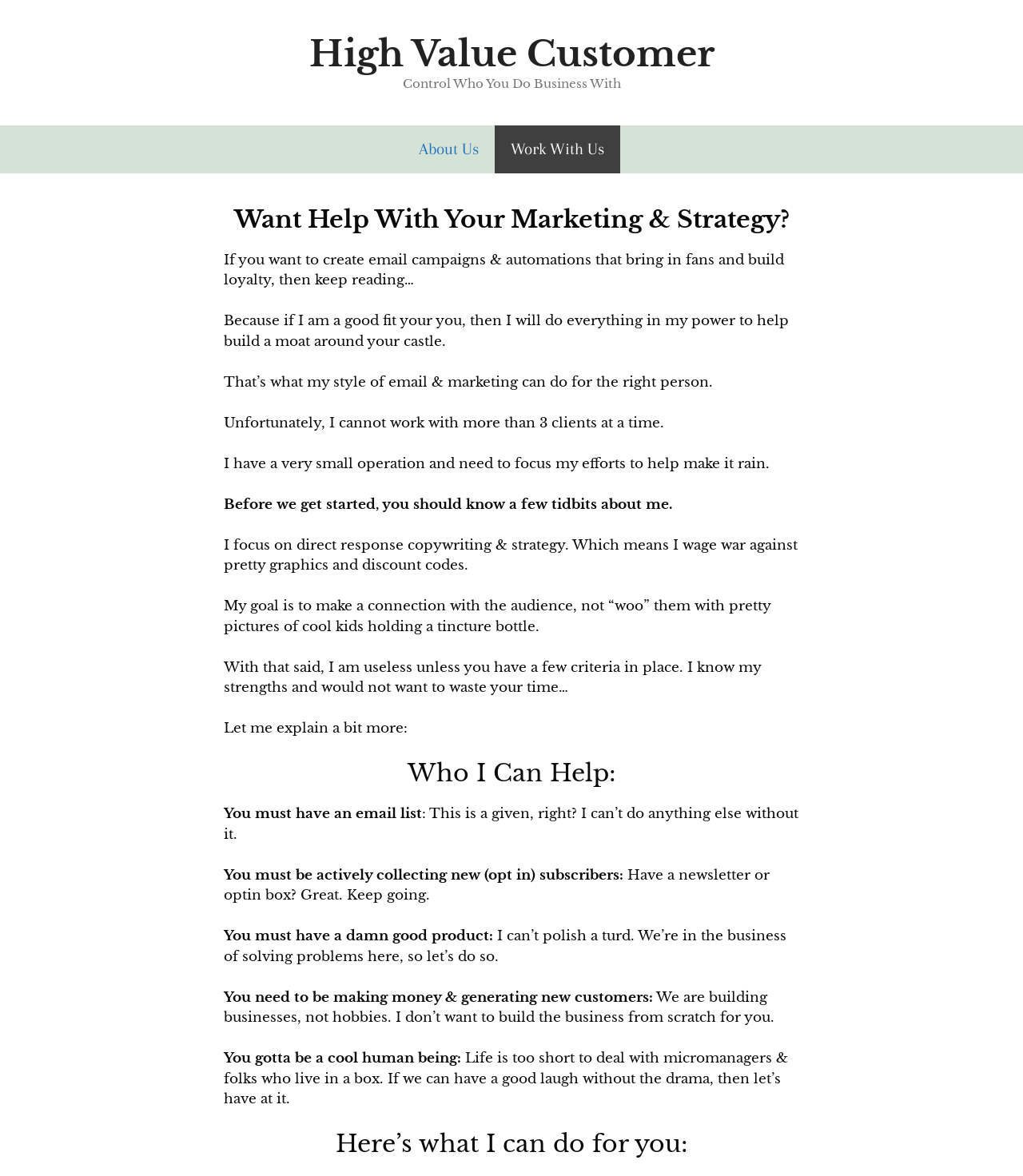Provide your answer to the question using just one word or phrase: What is required to work with the author?

Email list, subscribers, good product, and revenue